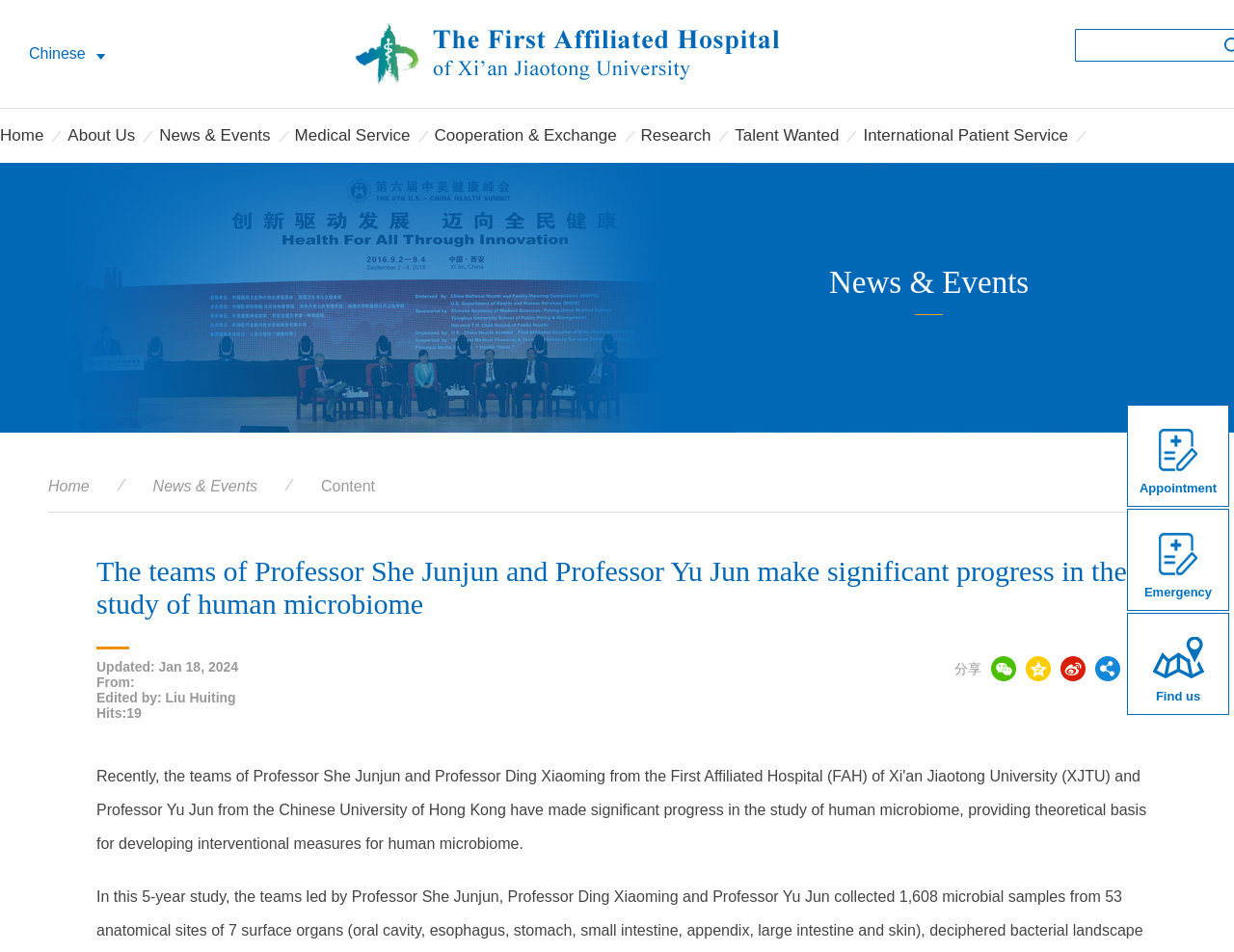Give a comprehensive overview of the webpage, including key elements.

The webpage appears to be a news article or a research update from the First Affiliated Hospital of Xi'an Jiaotong University. At the top, there are several links, including "Appointment", "Emergency", "Find us", and "Chinese", which are likely part of the website's navigation menu. Below these links, there is a search bar or a text input field.

On the left side of the page, there is a vertical menu with links to various sections of the website, including "Home", "About Us", "News & Events", "Medical Service", "Cooperation & Exchange", "Research", "Talent Wanted", and "International Patient Service". 

The main content of the page is divided into two sections. The top section has a heading that reads "The teams of Professor She Junjun and Professor Yu Jun make significant progress in the study of human microbiome". Below this heading, there is a subheading that provides information about the update, including the date and the number of hits.

The main article is located in the lower section, which describes a 5-year study led by Professors She Junjun, Ding Xiaoming, and Yu Jun. The study collected 1,608 microbial samples from 53 anatomical sites of 7 surface organs. 

At the bottom of the page, there are several links, likely for sharing the article on social media platforms.